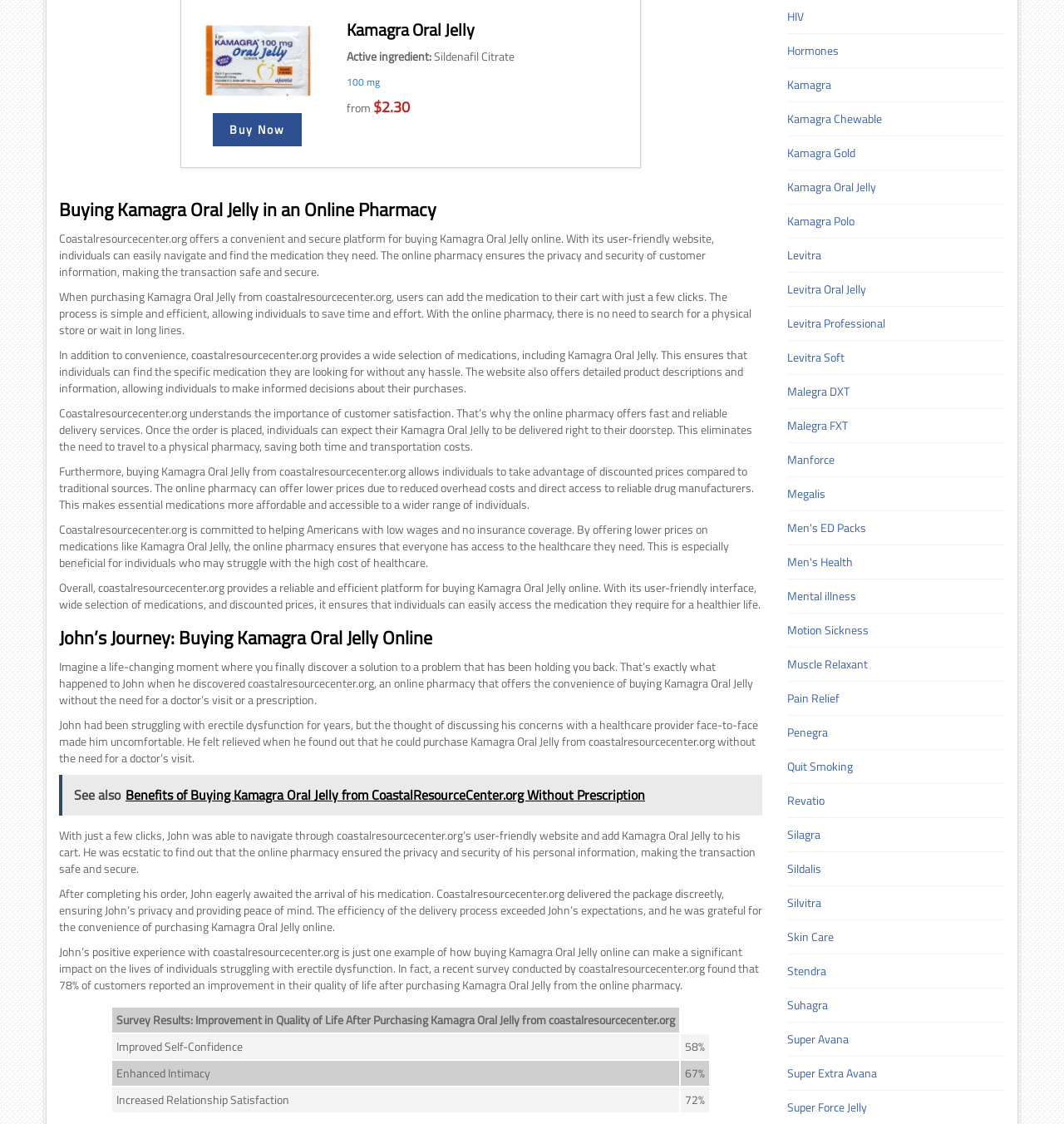Find the bounding box of the web element that fits this description: "Men's Health".

[0.74, 0.493, 0.929, 0.508]